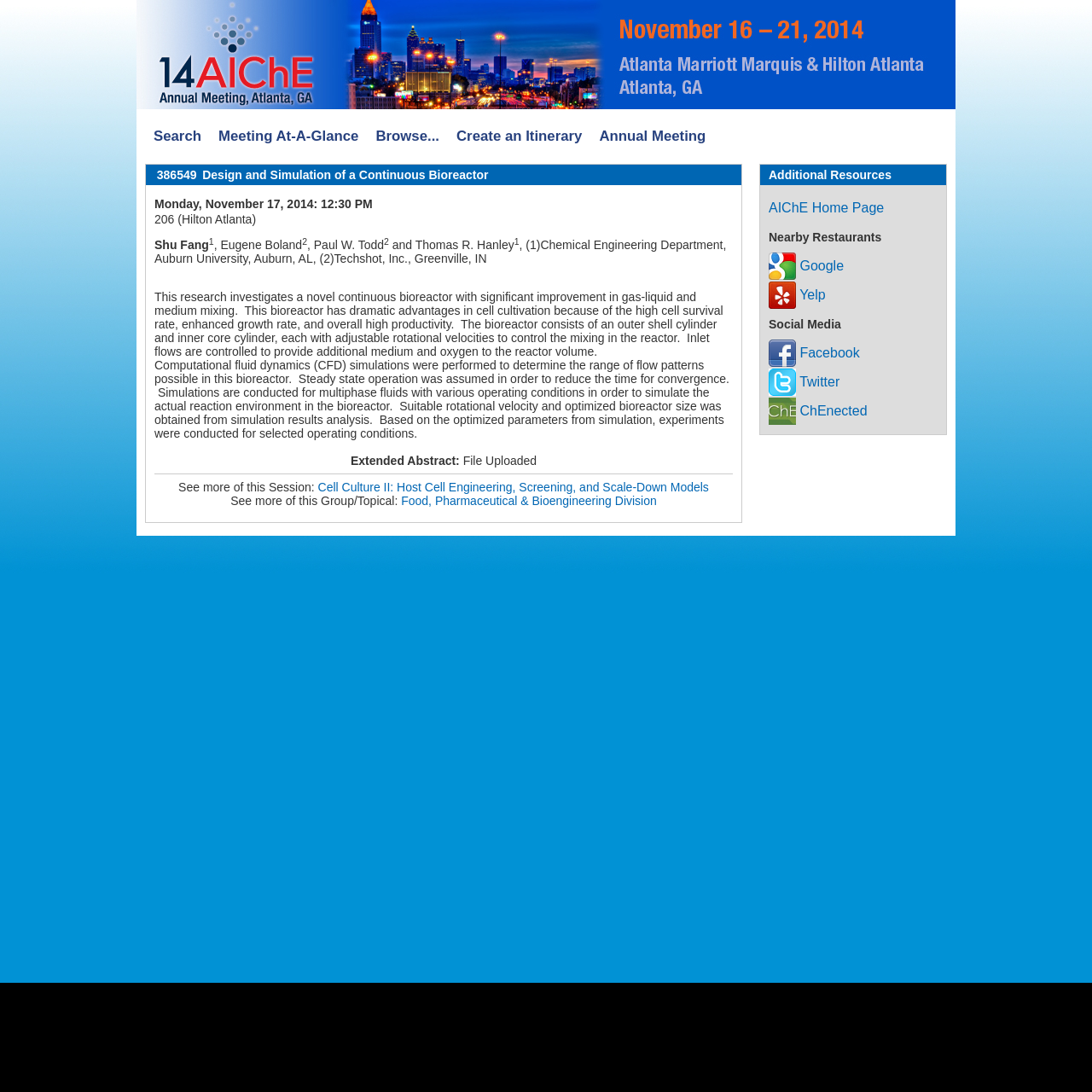Respond to the question with just a single word or phrase: 
What is the purpose of the bioreactor?

Cell cultivation